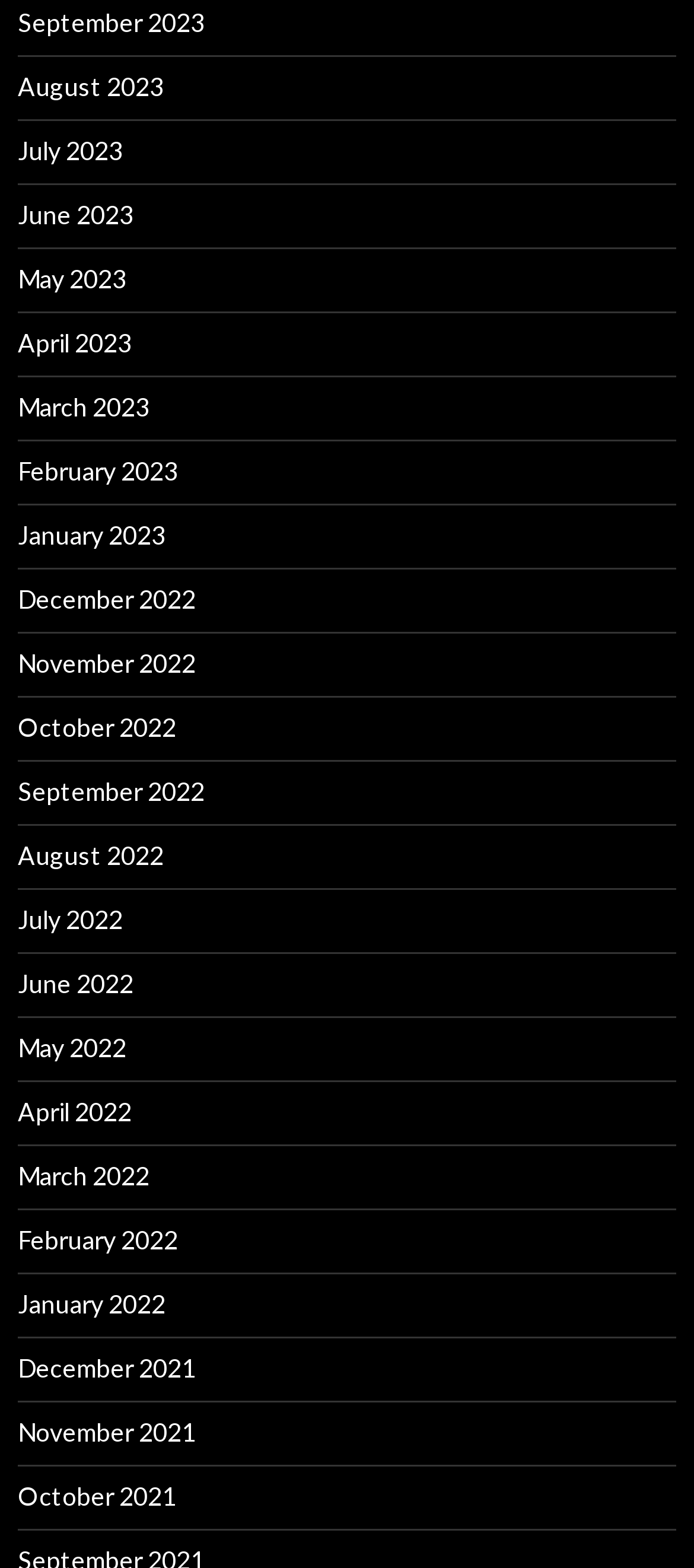Determine the bounding box coordinates of the region I should click to achieve the following instruction: "view September 2023". Ensure the bounding box coordinates are four float numbers between 0 and 1, i.e., [left, top, right, bottom].

[0.026, 0.005, 0.295, 0.024]